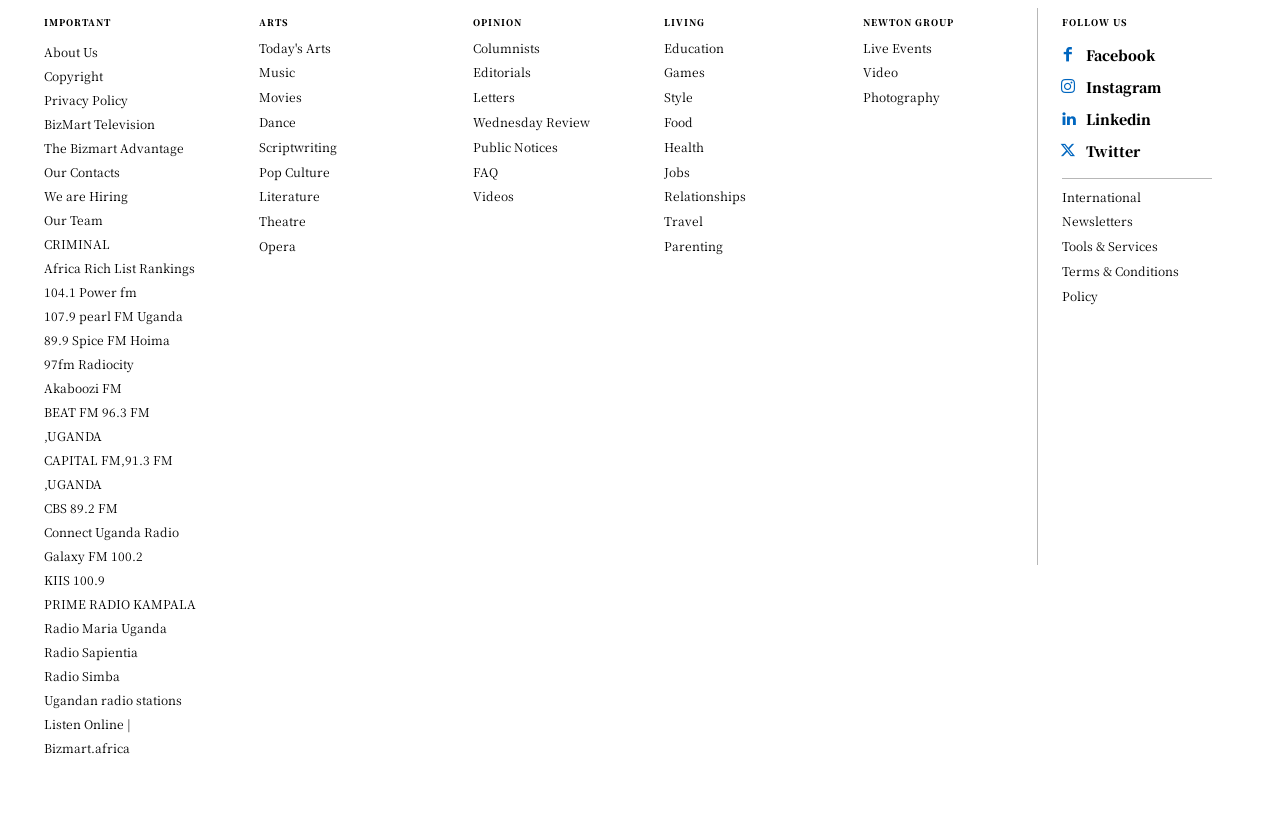How many links are under the 'ARTS' heading?
Look at the screenshot and respond with a single word or phrase.

8